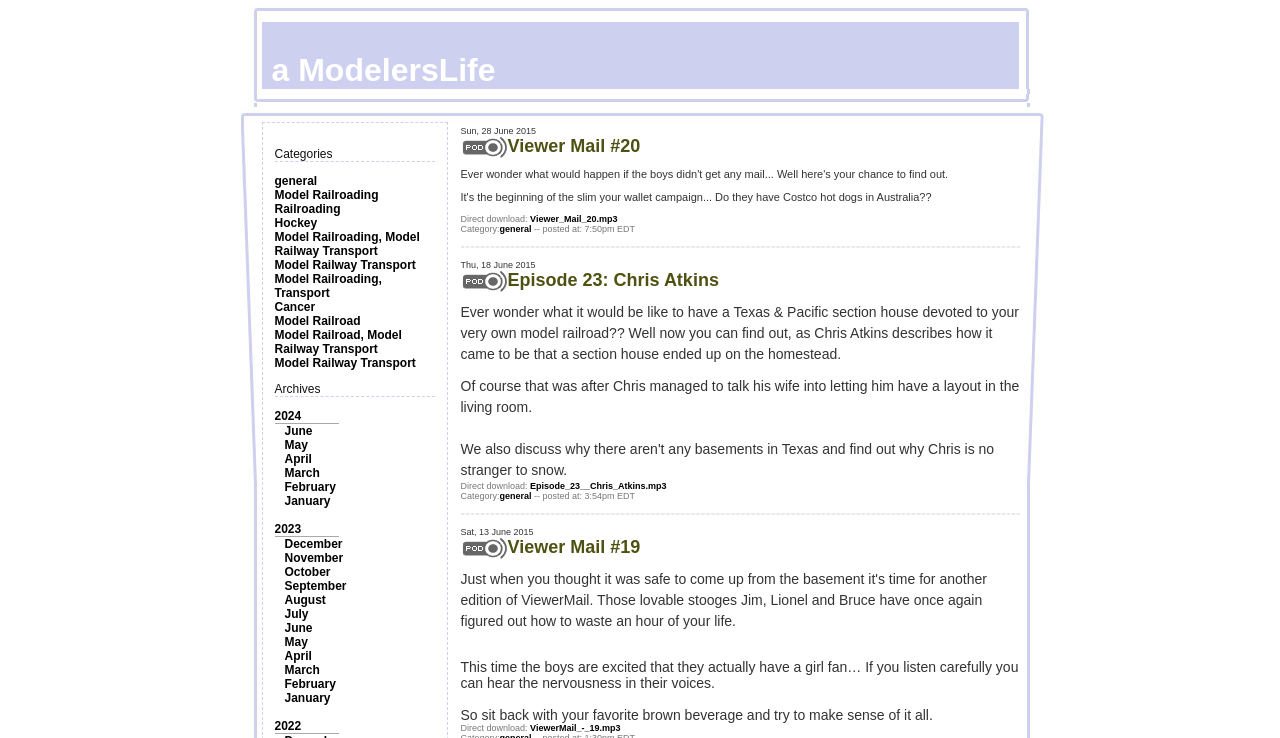Please identify the bounding box coordinates of the element that needs to be clicked to execute the following command: "View archives". Provide the bounding box using four float numbers between 0 and 1, formatted as [left, top, right, bottom].

[0.214, 0.518, 0.25, 0.537]